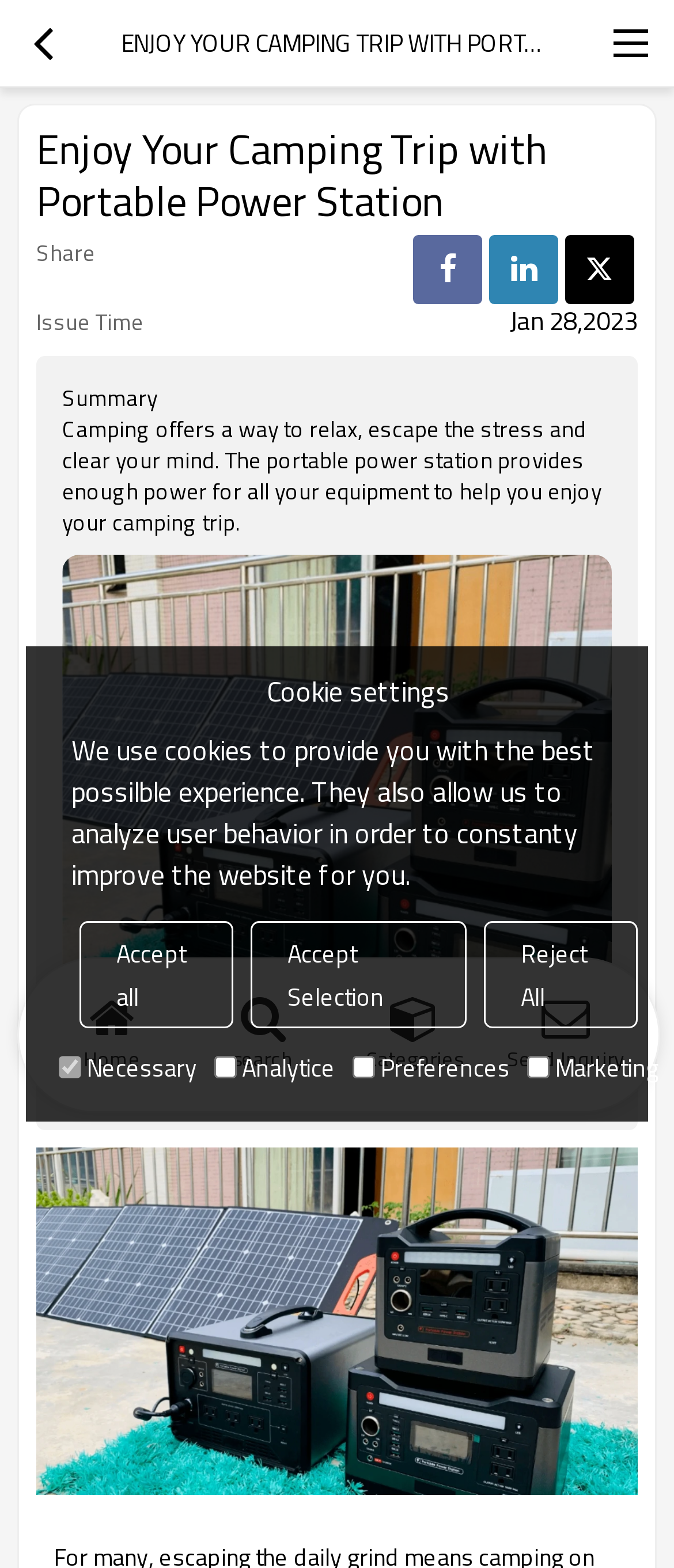Locate the bounding box coordinates of the clickable region necessary to complete the following instruction: "View May, 2023". Provide the coordinates in the format of four float numbers between 0 and 1, i.e., [left, top, right, bottom].

None